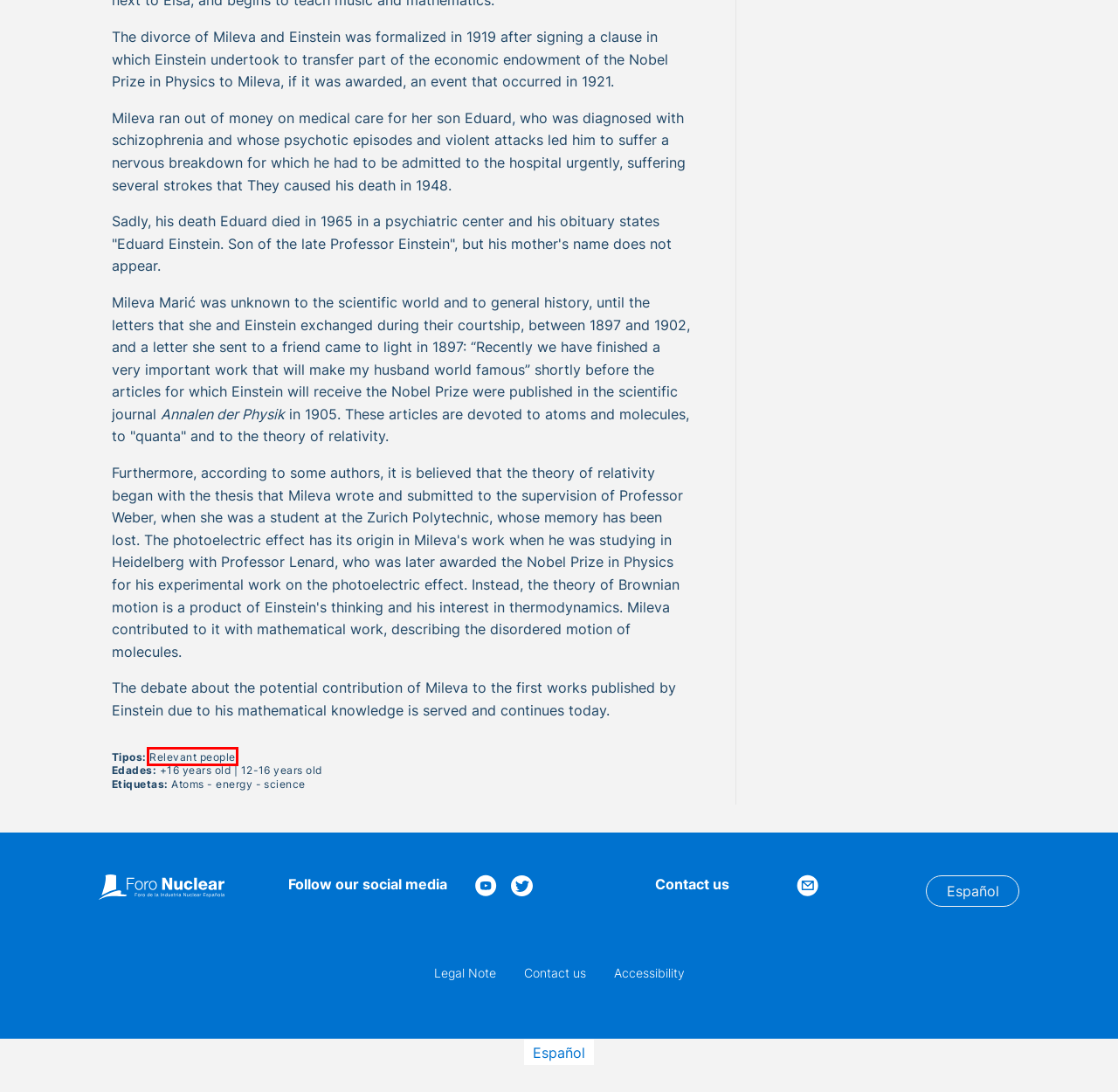You have a screenshot of a webpage with a red bounding box around a UI element. Determine which webpage description best matches the new webpage that results from clicking the element in the bounding box. Here are the candidates:
A. science archivos - Rincón educativo
B. Accessibility - Rincón educativo
C. Contact us - Rincón educativo
D. energy archivos - Rincón educativo
E. +16 years old archivos - Rincón educativo
F. Relevant people archivos - Rincón educativo
G. Legal Note - Rincón educativo
H. Atoms archivos - Rincón educativo

F